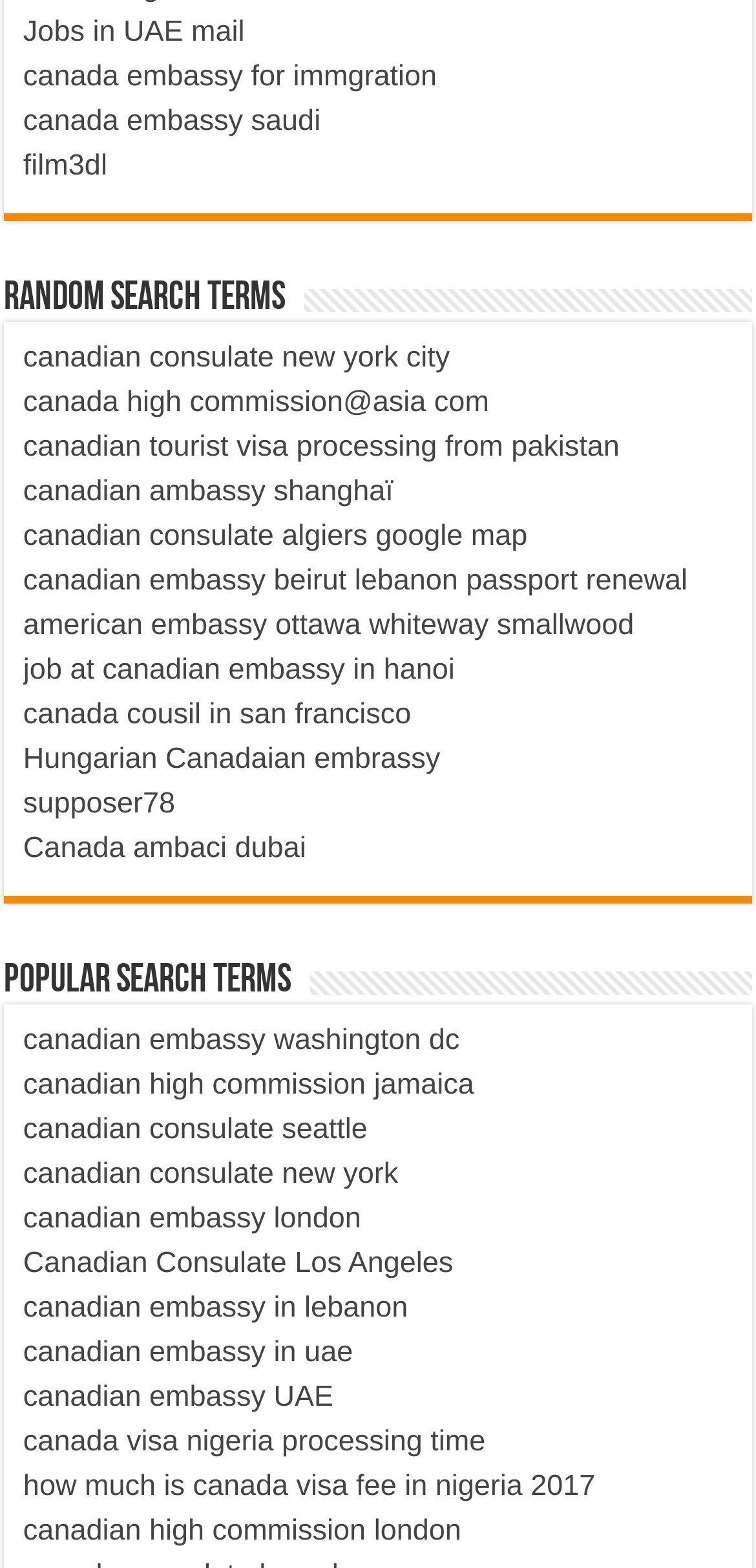Please specify the bounding box coordinates of the element that should be clicked to execute the given instruction: 'Explore the Canadian consulate in Los Angeles'. Ensure the coordinates are four float numbers between 0 and 1, expressed as [left, top, right, bottom].

[0.031, 0.795, 0.599, 0.816]